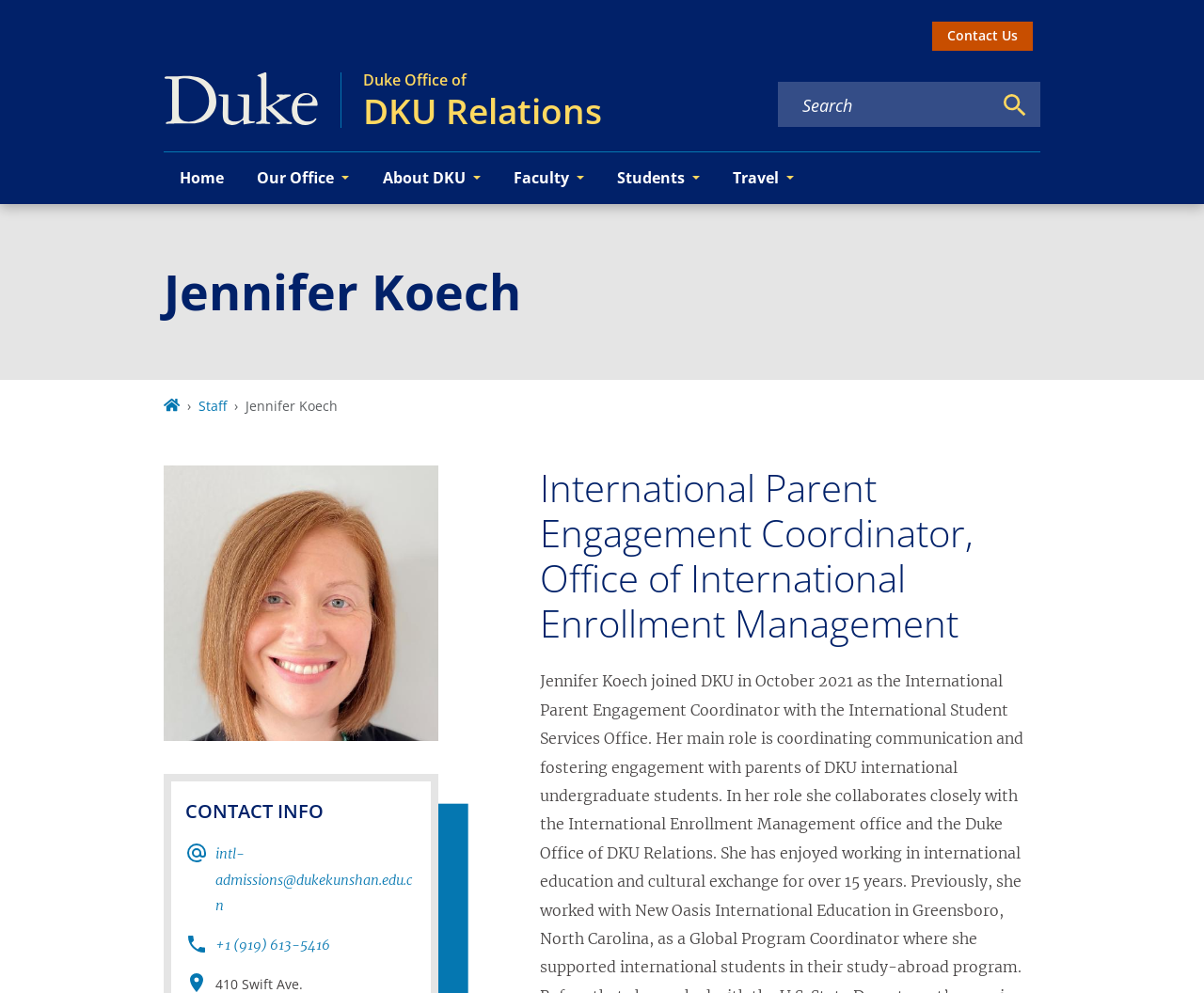What is Jennifer Koech's role?
Using the image, answer in one word or phrase.

International Parent Engagement Coordinator